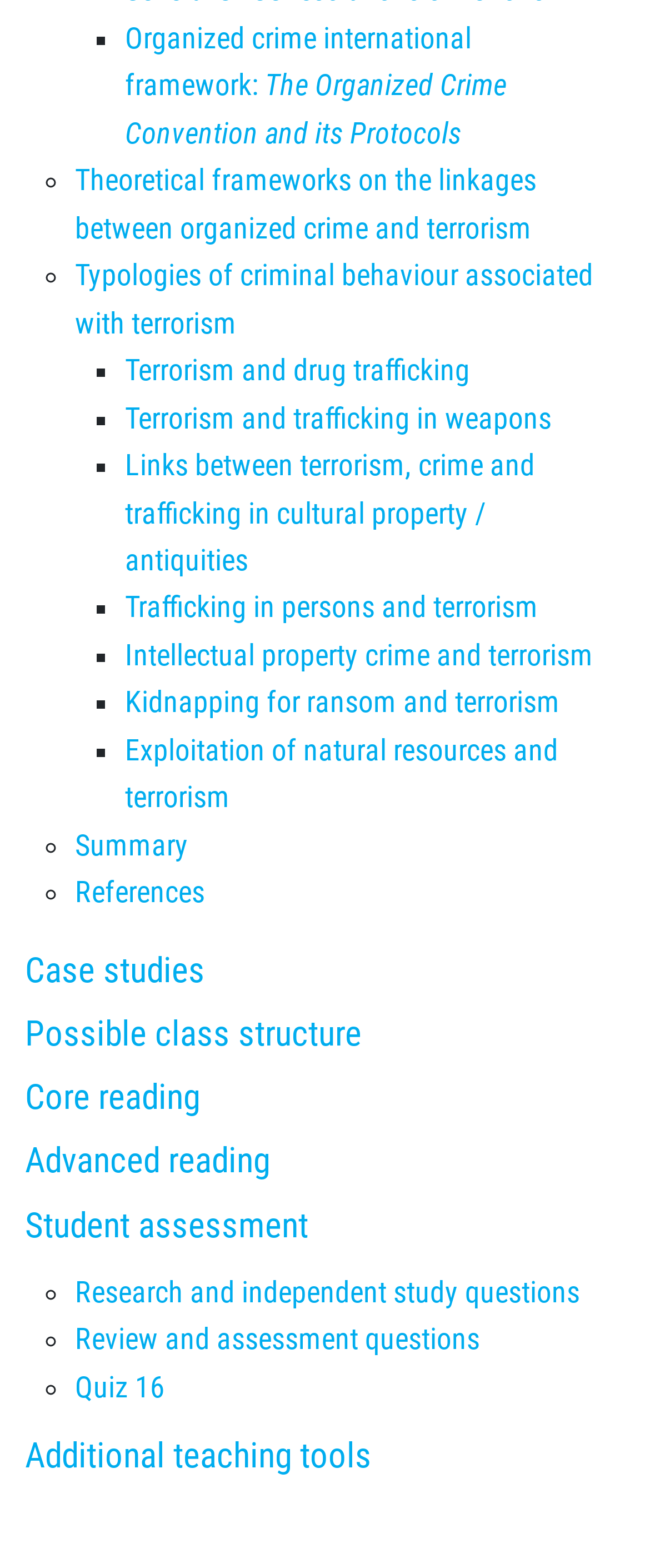Using the element description: "References", determine the bounding box coordinates. The coordinates should be in the format [left, top, right, bottom], with values between 0 and 1.

[0.115, 0.559, 0.315, 0.58]